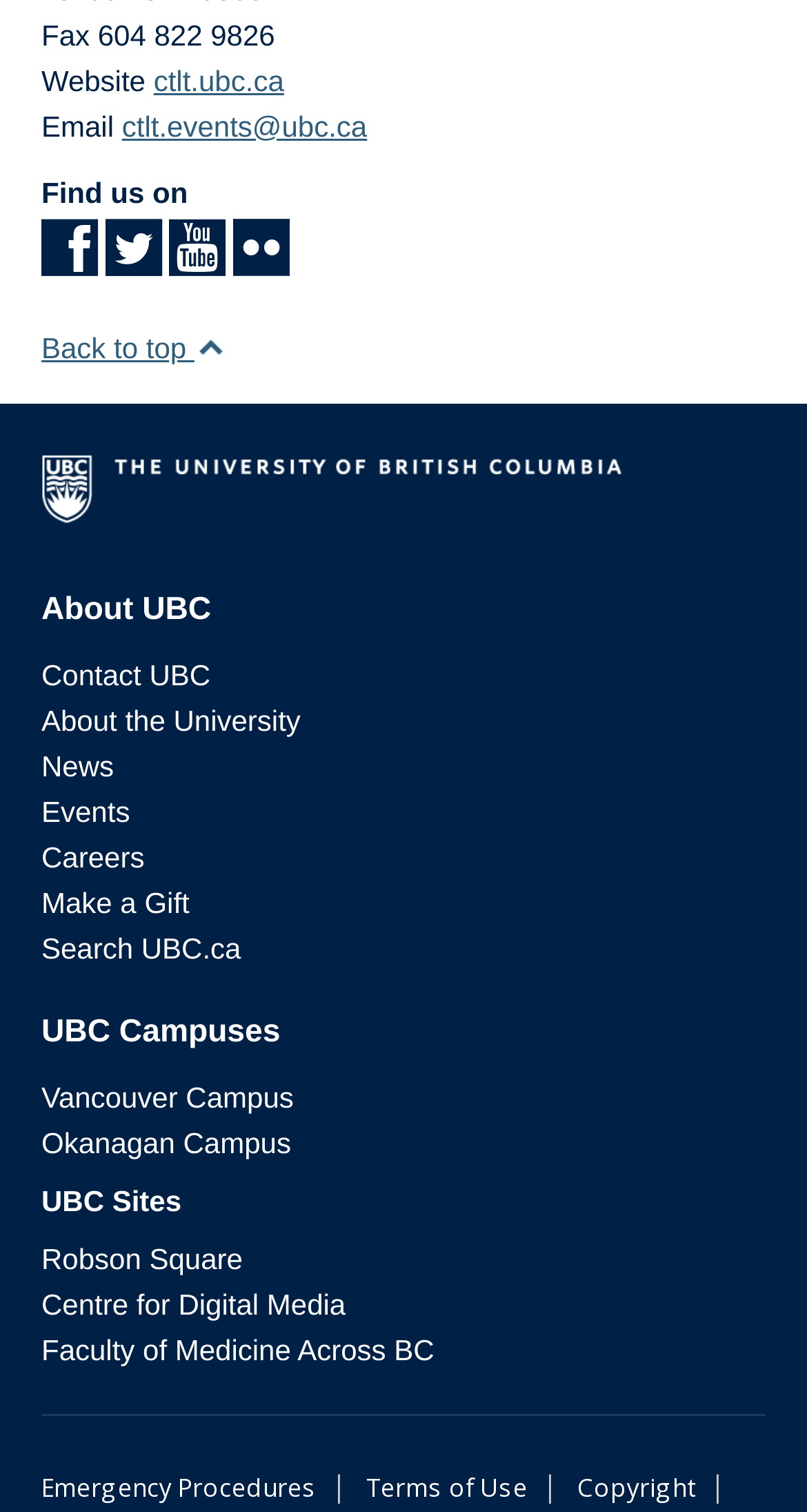Please pinpoint the bounding box coordinates for the region I should click to adhere to this instruction: "Search UBC.ca".

[0.051, 0.616, 0.299, 0.638]